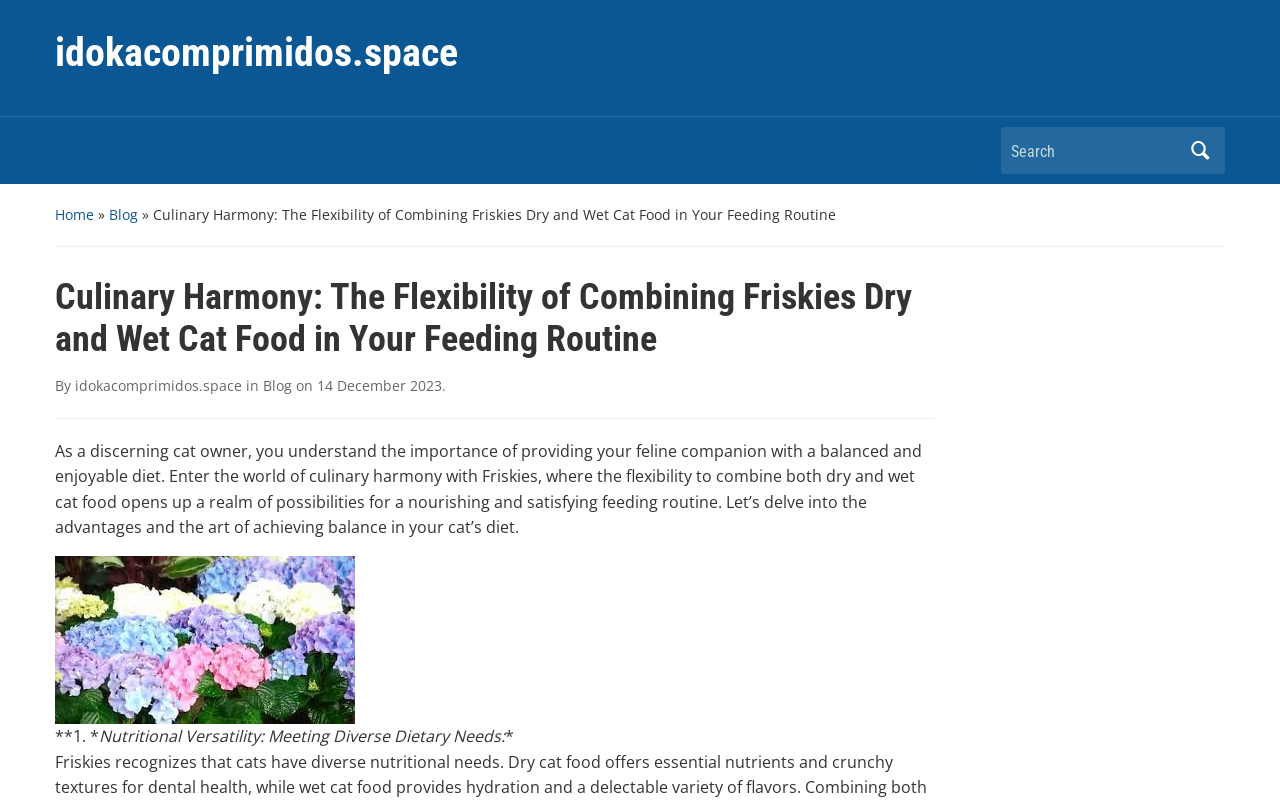Find the bounding box coordinates of the clickable region needed to perform the following instruction: "read blog posts". The coordinates should be provided as four float numbers between 0 and 1, i.e., [left, top, right, bottom].

[0.085, 0.255, 0.108, 0.279]